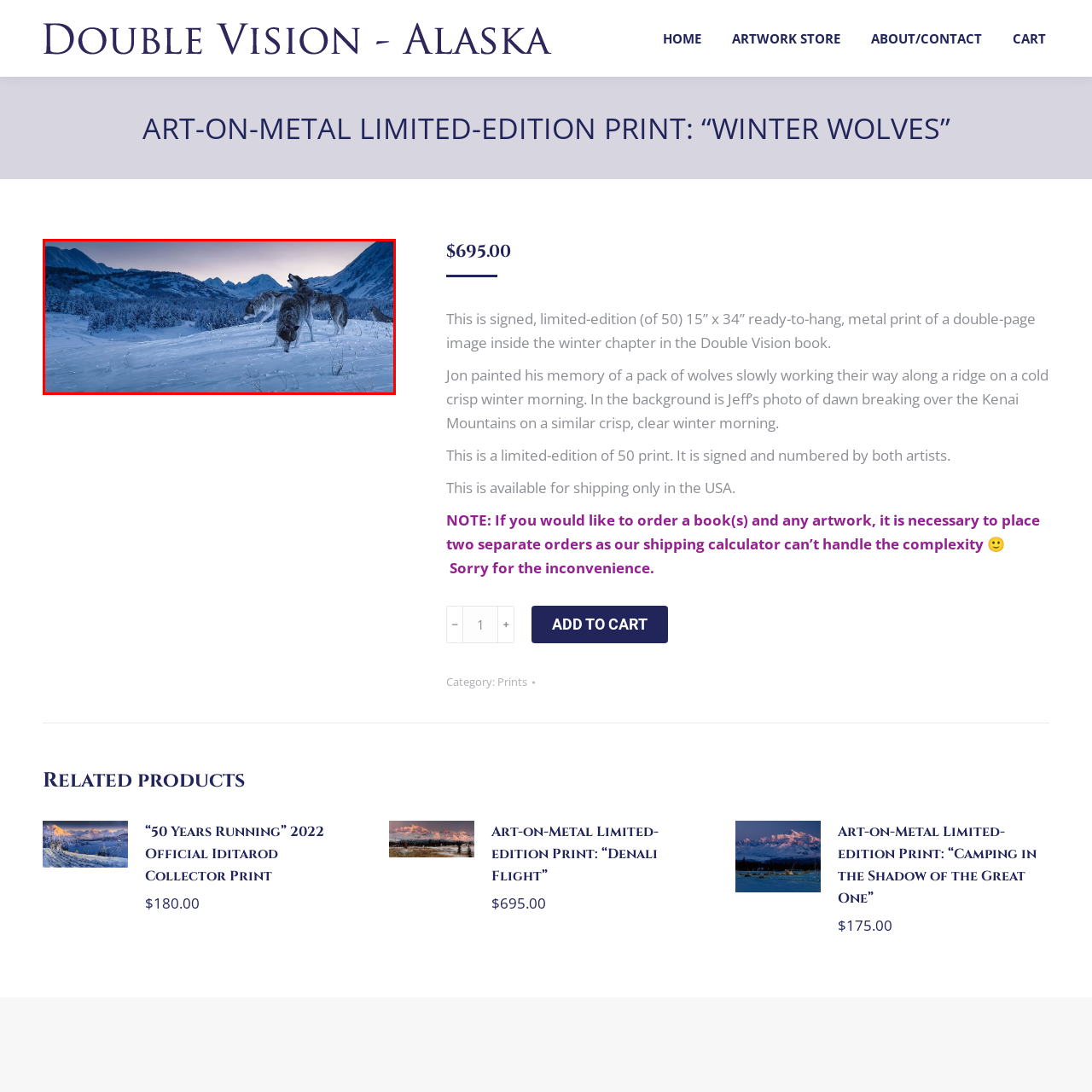Focus on the image encased in the red box and respond to the question with a single word or phrase:
What is the size of the print?

15” x 34”